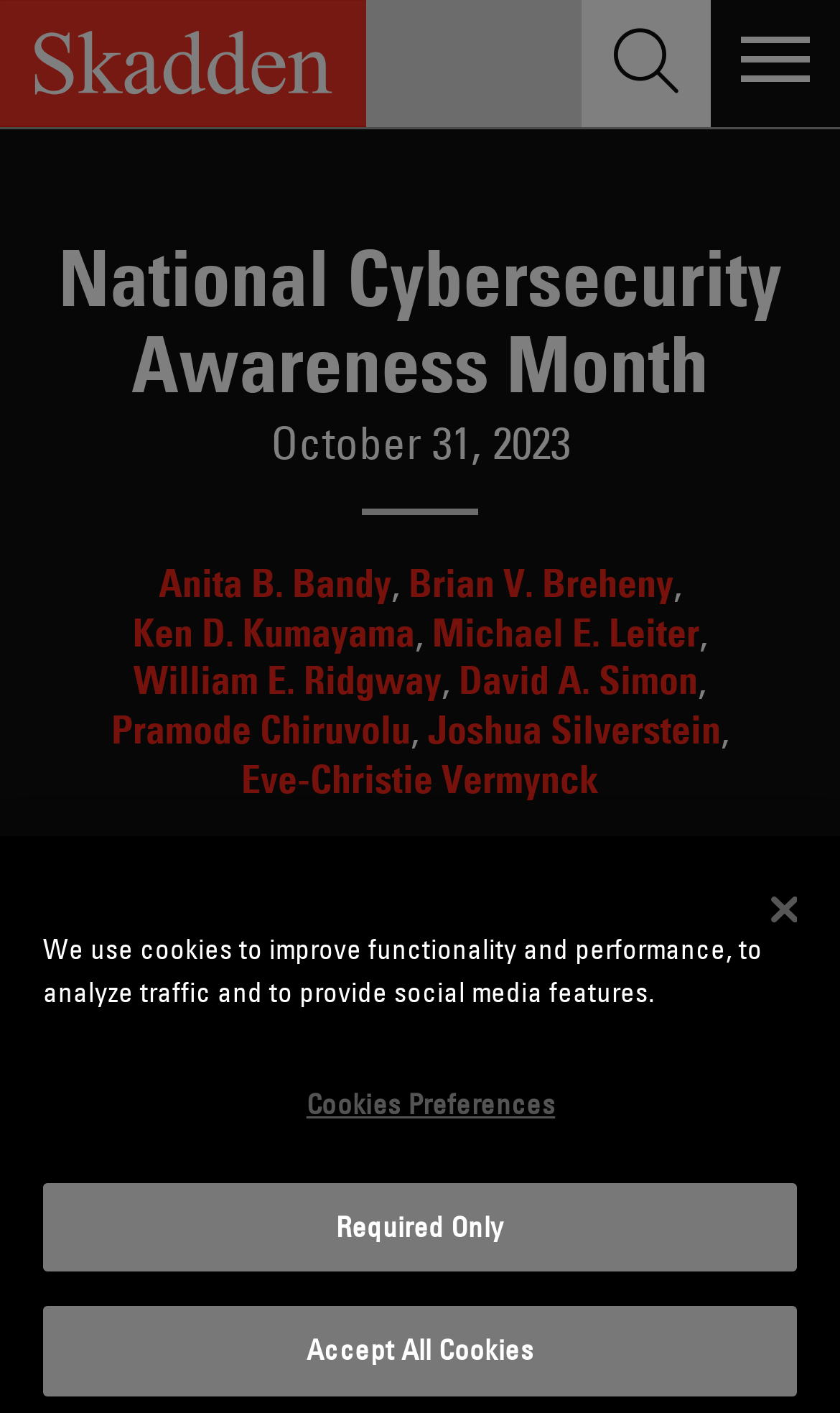Based on the element description, predict the bounding box coordinates (top-left x, top-left y, bottom-right x, bottom-right y) for the UI element in the screenshot: Search

[0.692, 0.0, 0.846, 0.09]